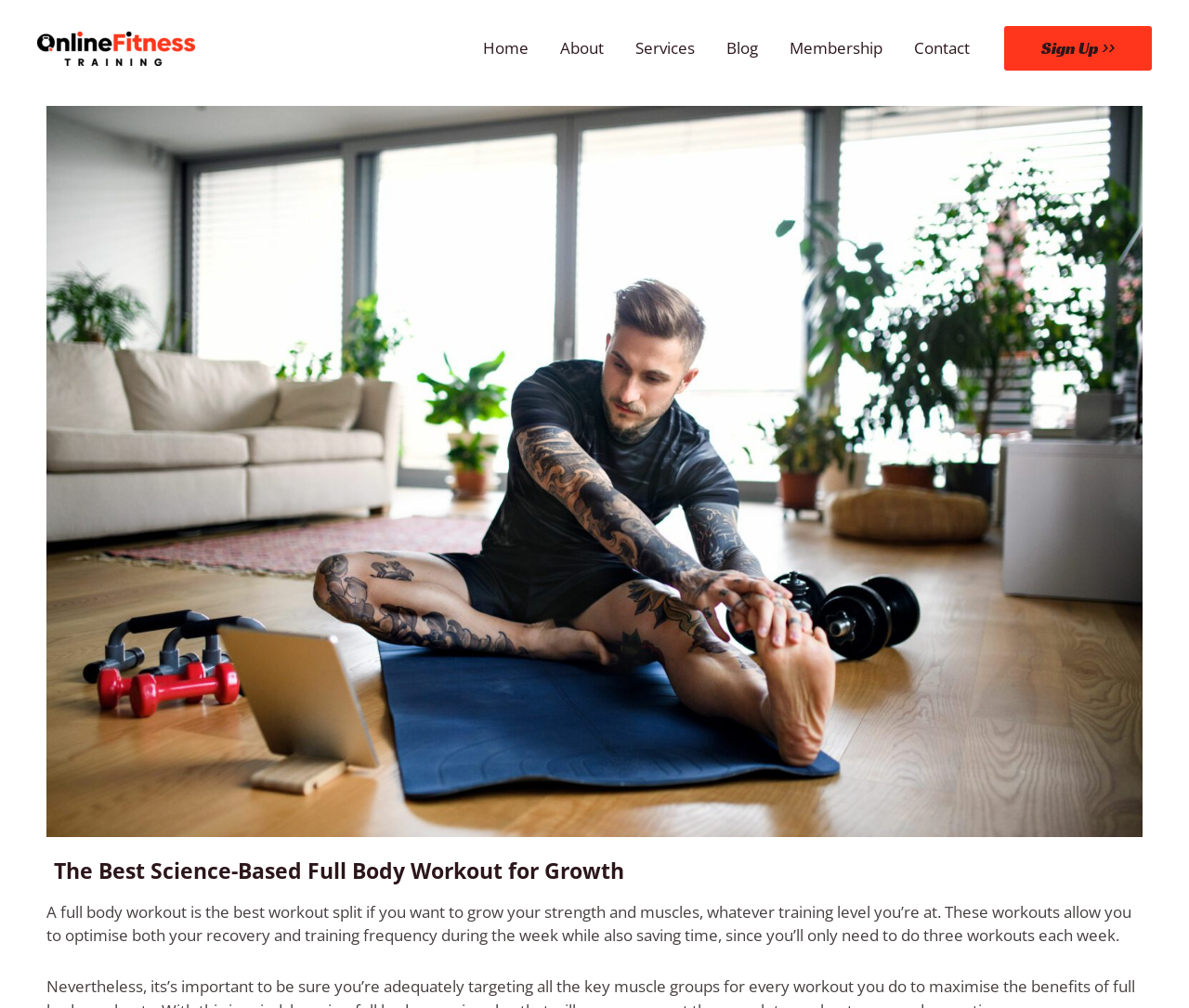Highlight the bounding box coordinates of the element that should be clicked to carry out the following instruction: "Sign Up". The coordinates must be given as four float numbers ranging from 0 to 1, i.e., [left, top, right, bottom].

[0.845, 0.026, 0.969, 0.07]